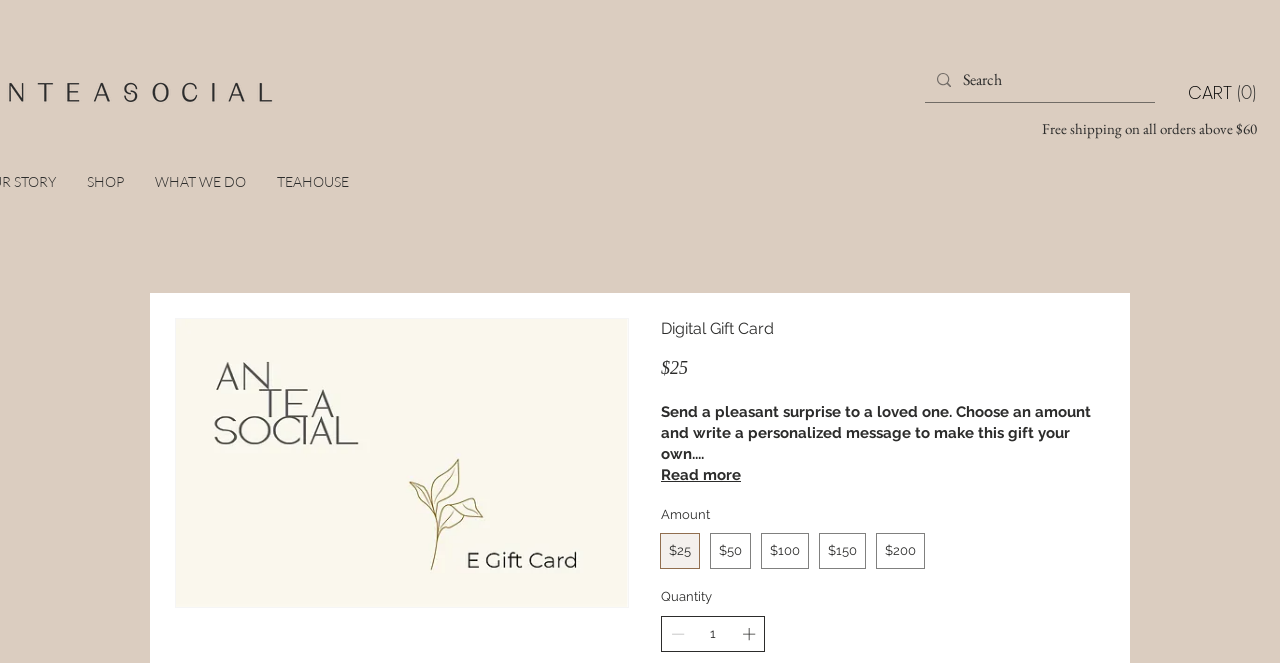What is the purpose of the 'Read more' button?
Give a single word or phrase answer based on the content of the image.

To learn more about the gift card